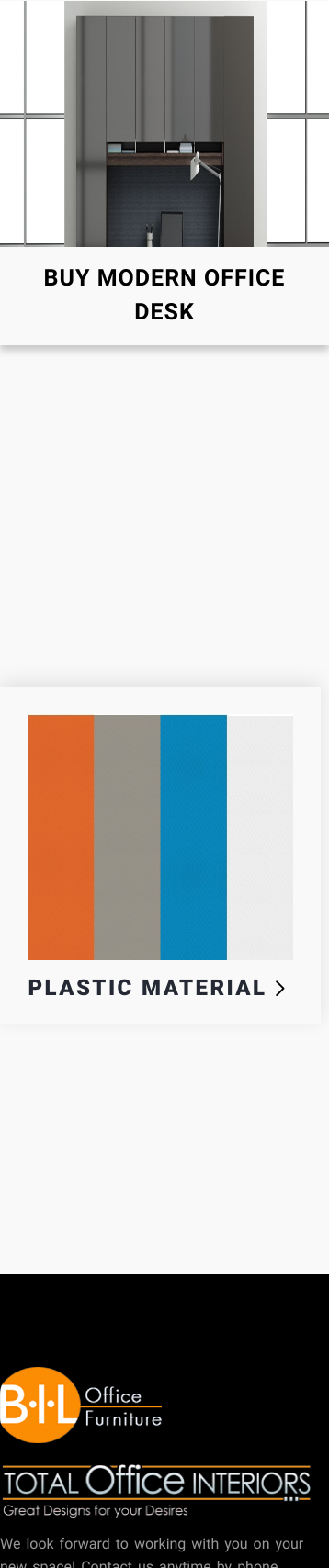What is the name of the company promoting the office furniture?
Using the image, provide a concise answer in one word or a short phrase.

B-I-L Office Furniture and Total Office Interiors